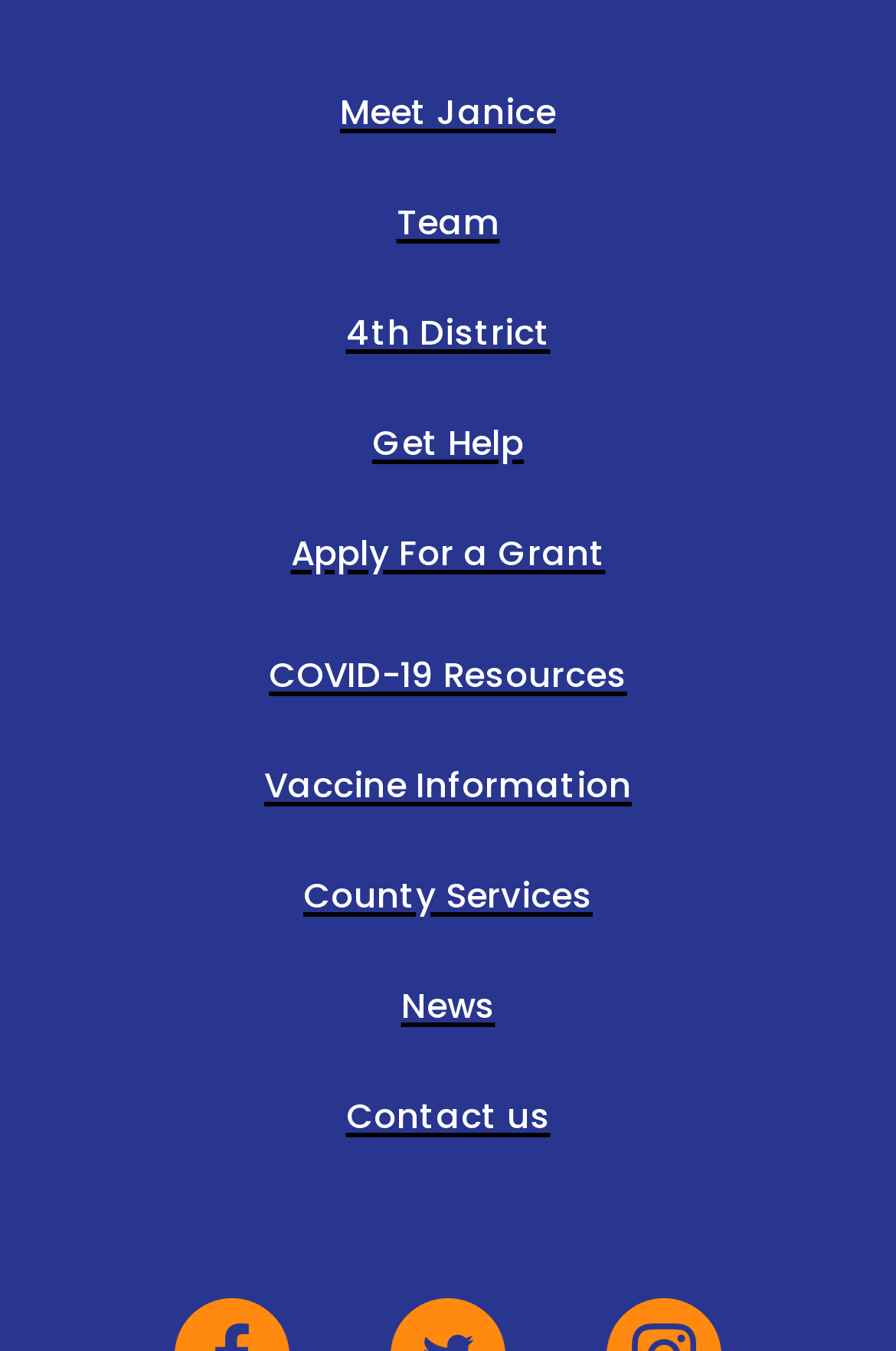Please predict the bounding box coordinates of the element's region where a click is necessary to complete the following instruction: "apply for a grant". The coordinates should be represented by four float numbers between 0 and 1, i.e., [left, top, right, bottom].

[0.324, 0.391, 0.676, 0.426]